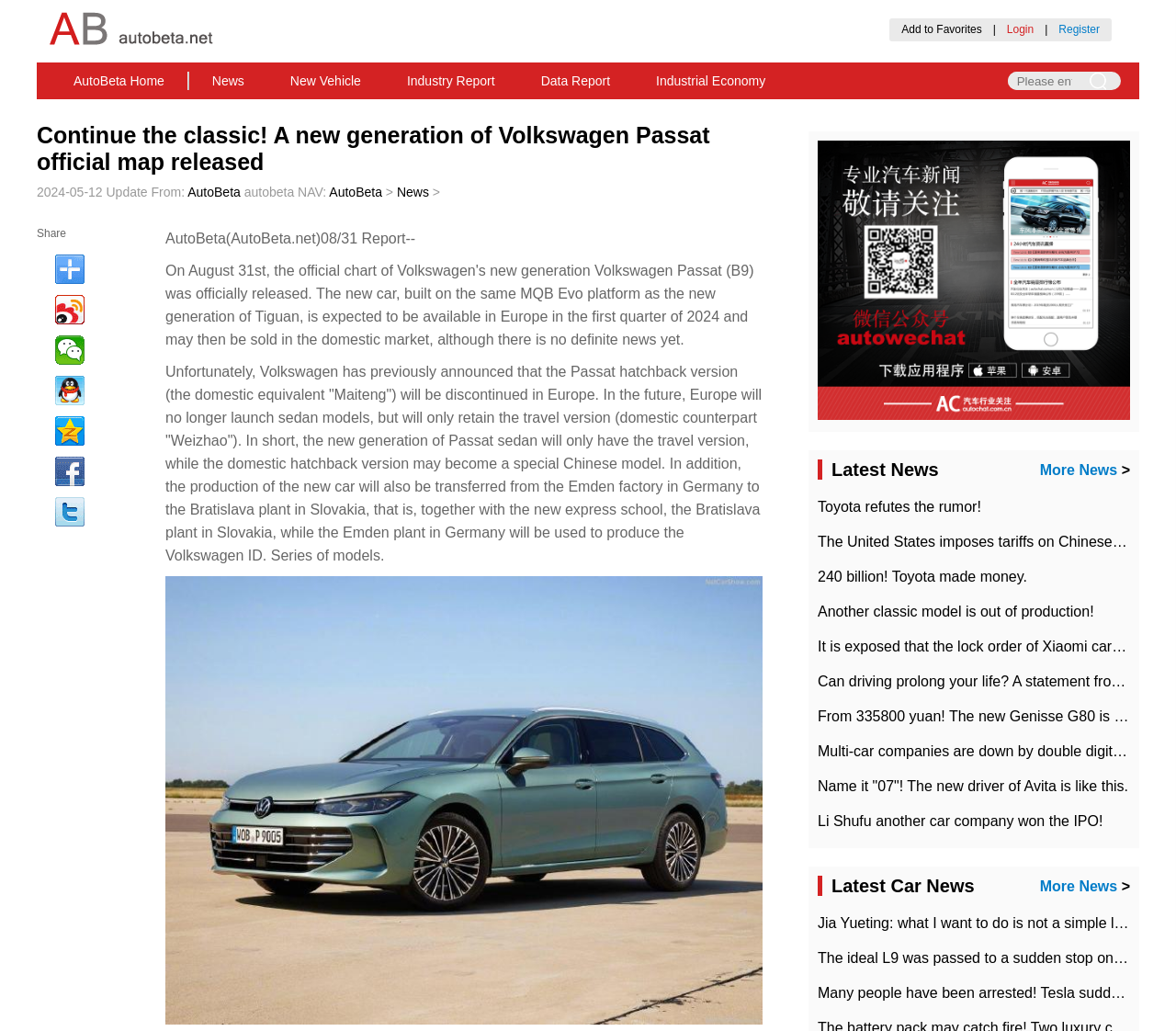Bounding box coordinates are given in the format (top-left x, top-left y, bottom-right x, bottom-right y). All values should be floating point numbers between 0 and 1. Provide the bounding box coordinate for the UI element described as: Contact Us

None